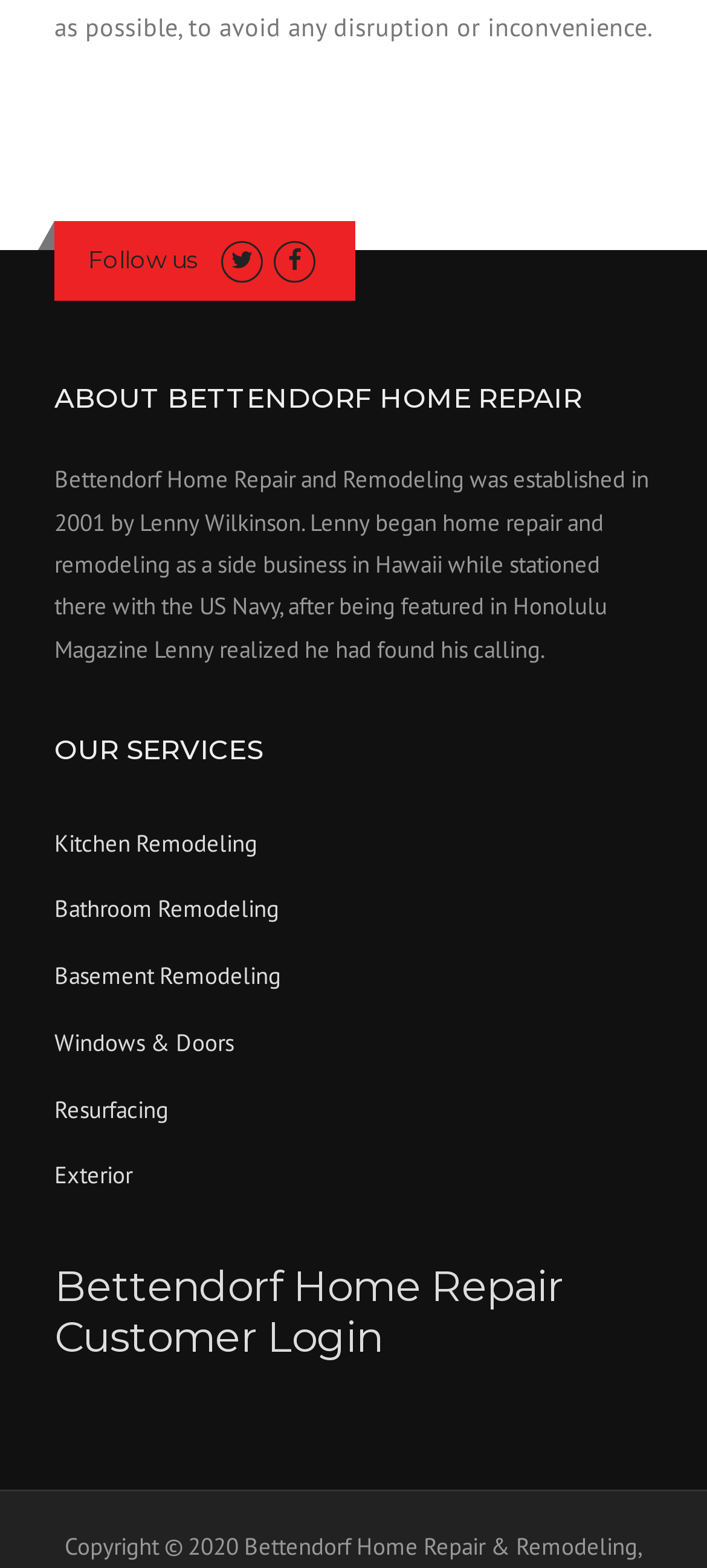Provide a brief response to the question using a single word or phrase: 
What is the name of the company?

Bettendorf Home Repair